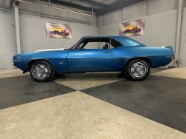Explain what is happening in the image with as much detail as possible.

This image showcases a striking 1969 Chevrolet Camaro, a classic muscle car known for its iconic design and performance. The vehicle is displayed in a well-lit indoors setting, emphasizing its vibrant Lemans Blue exterior. The Camaro's sleek lines and rounded edges reflect the classic automotive style of the late 60s, while its chrome wheels add a touch of elegance. The background features subtle decorations that enhance the car's appeal without distracting from it. This particular model year is celebrated among car enthusiasts for its powerful V8 engine and sporty attributes. Overall, the image captures the essence of American muscle, combining aesthetic beauty with high performance.